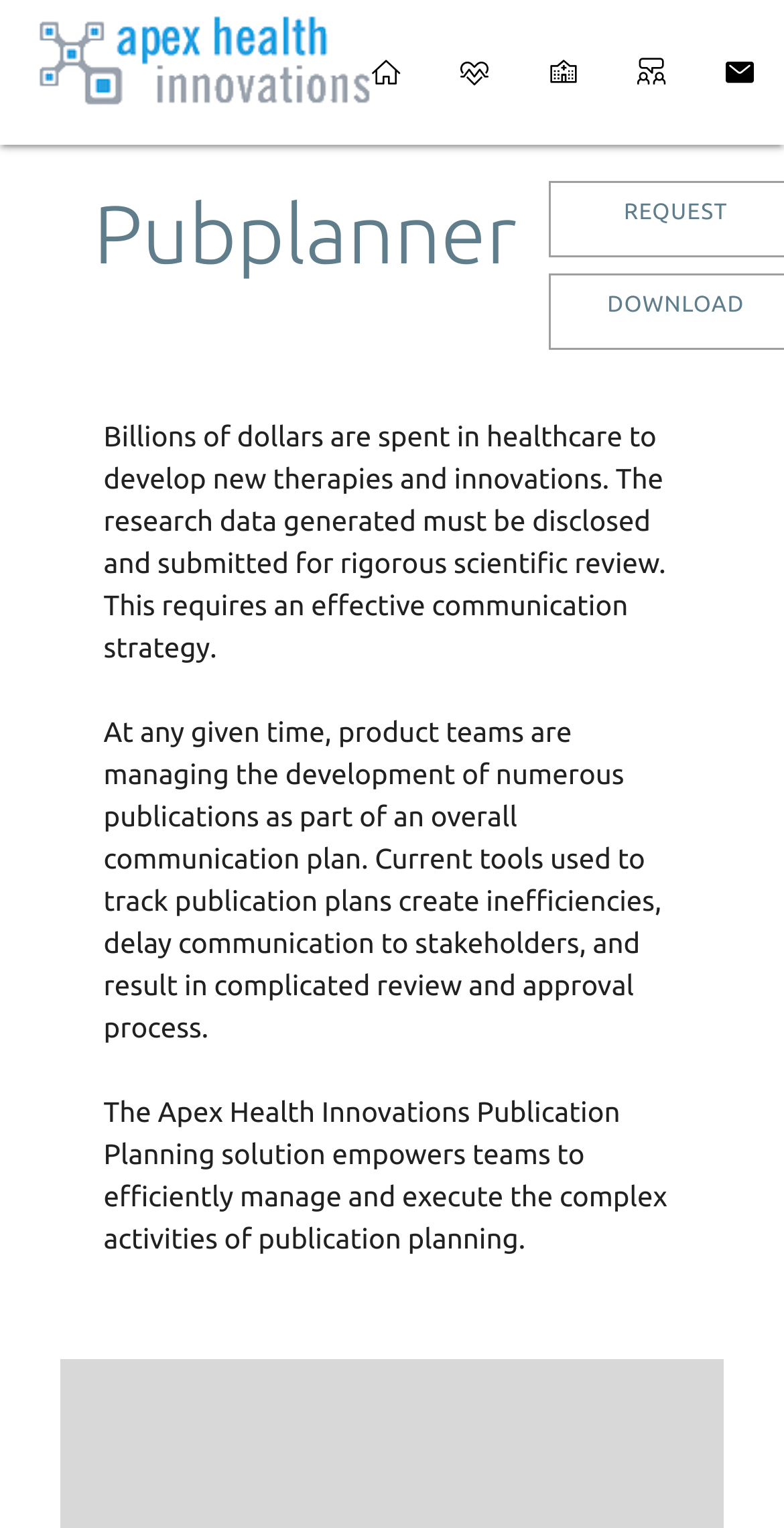Give an in-depth explanation of the webpage layout and content.

The webpage is about Apex Health Innovations, a global technology company serving the biopharmaceutical, medical device, and healthcare markets. At the top left of the page, there is a link and an image, both labeled "Apex Health Innovations". To the right of these elements, there are six links in a row, taking up the top portion of the page.

Below these links, there is a large block of text that spans almost the entire width of the page. This text describes the challenges of managing publication plans in the healthcare industry and how Apex Health Innovations' Publication Planning solution can help teams efficiently manage and execute these complex activities. Within this block of text, there is a highlighted sentence that summarizes the solution's benefits.

At the bottom left of the page, there is a small text element displaying the numbers "1 - 2". Overall, the page has a simple and clean layout, with a focus on presenting information about Apex Health Innovations and its solution.